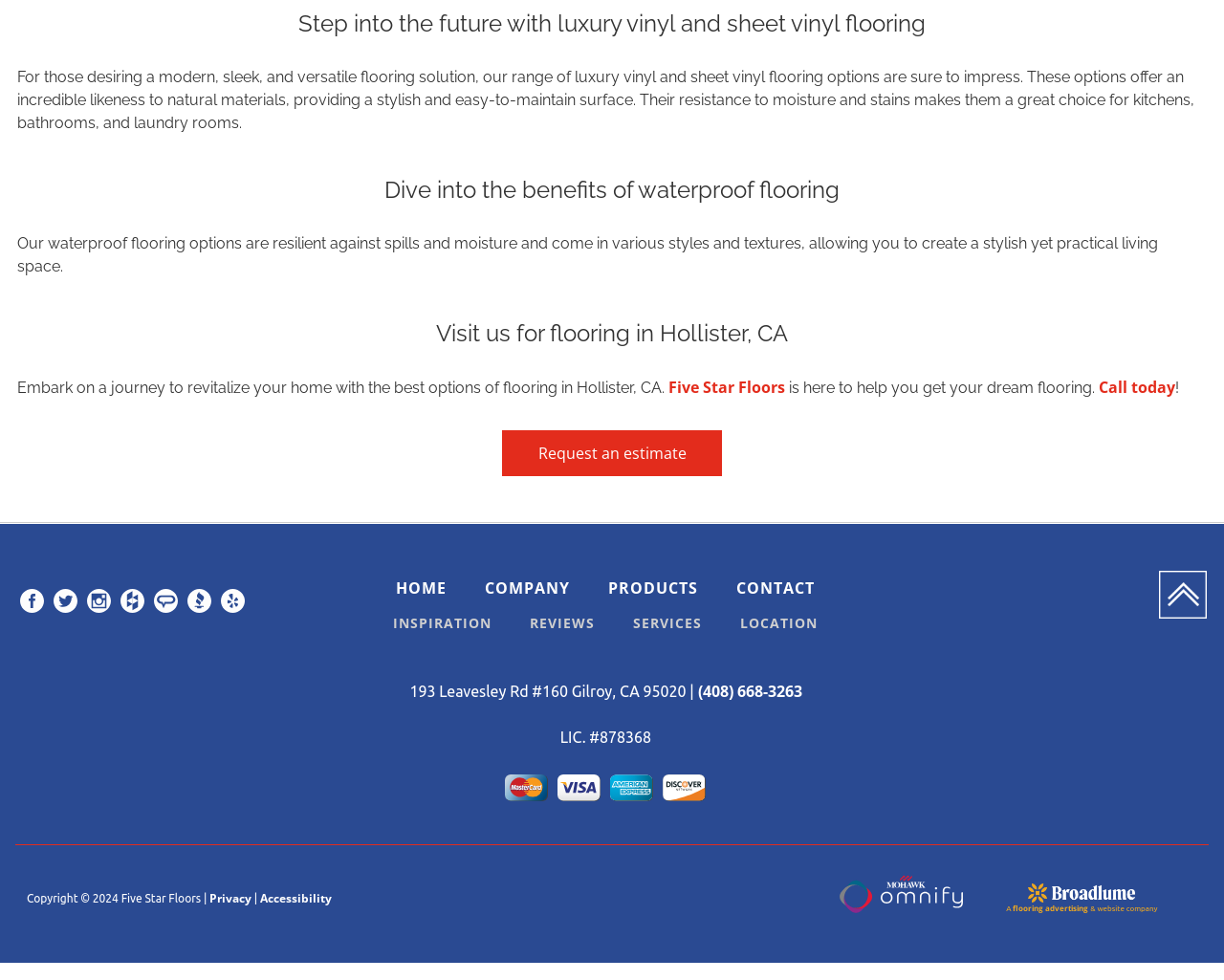What is the license number of Five Star Floors?
Provide a short answer using one word or a brief phrase based on the image.

LIC. #878368